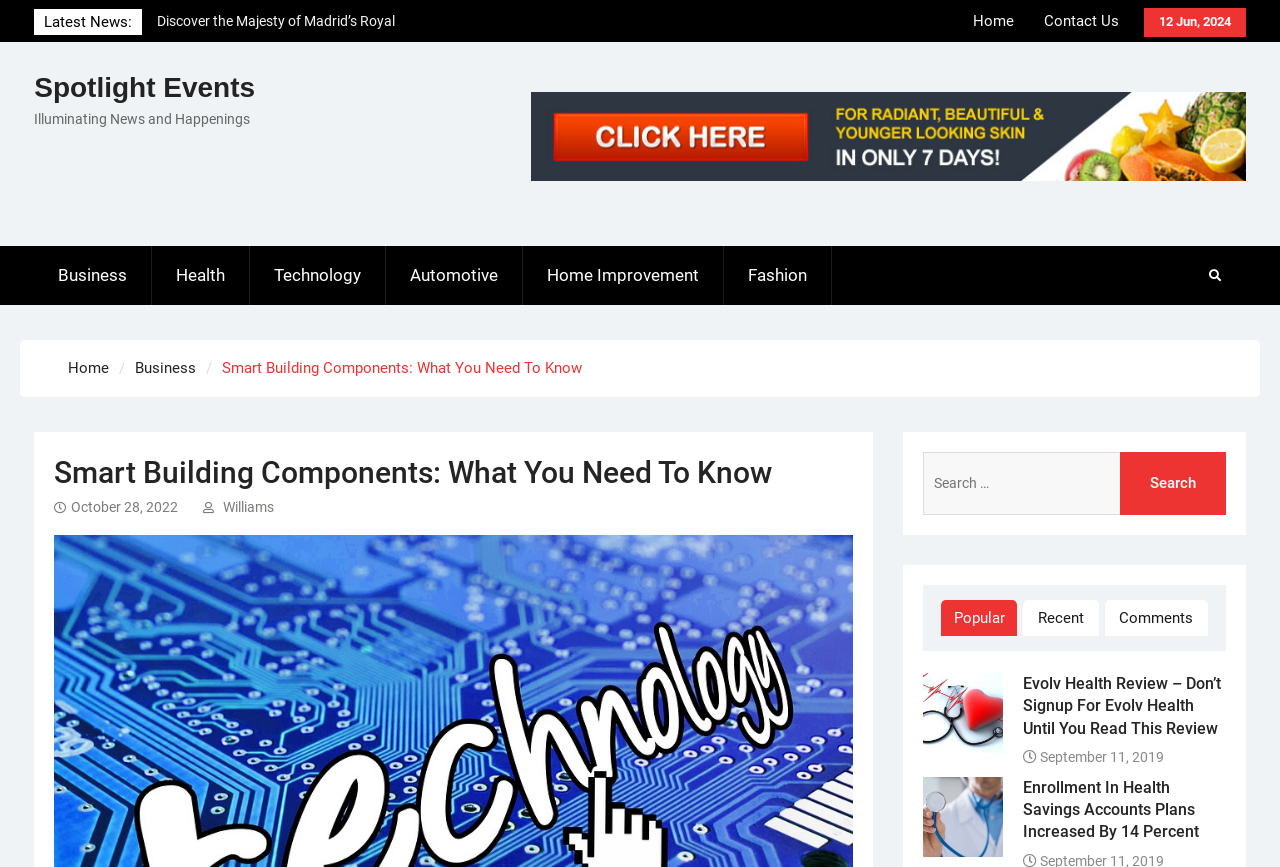Could you provide the bounding box coordinates for the portion of the screen to click to complete this instruction: "Read the article about Evolv Health Review"?

[0.721, 0.776, 0.784, 0.868]